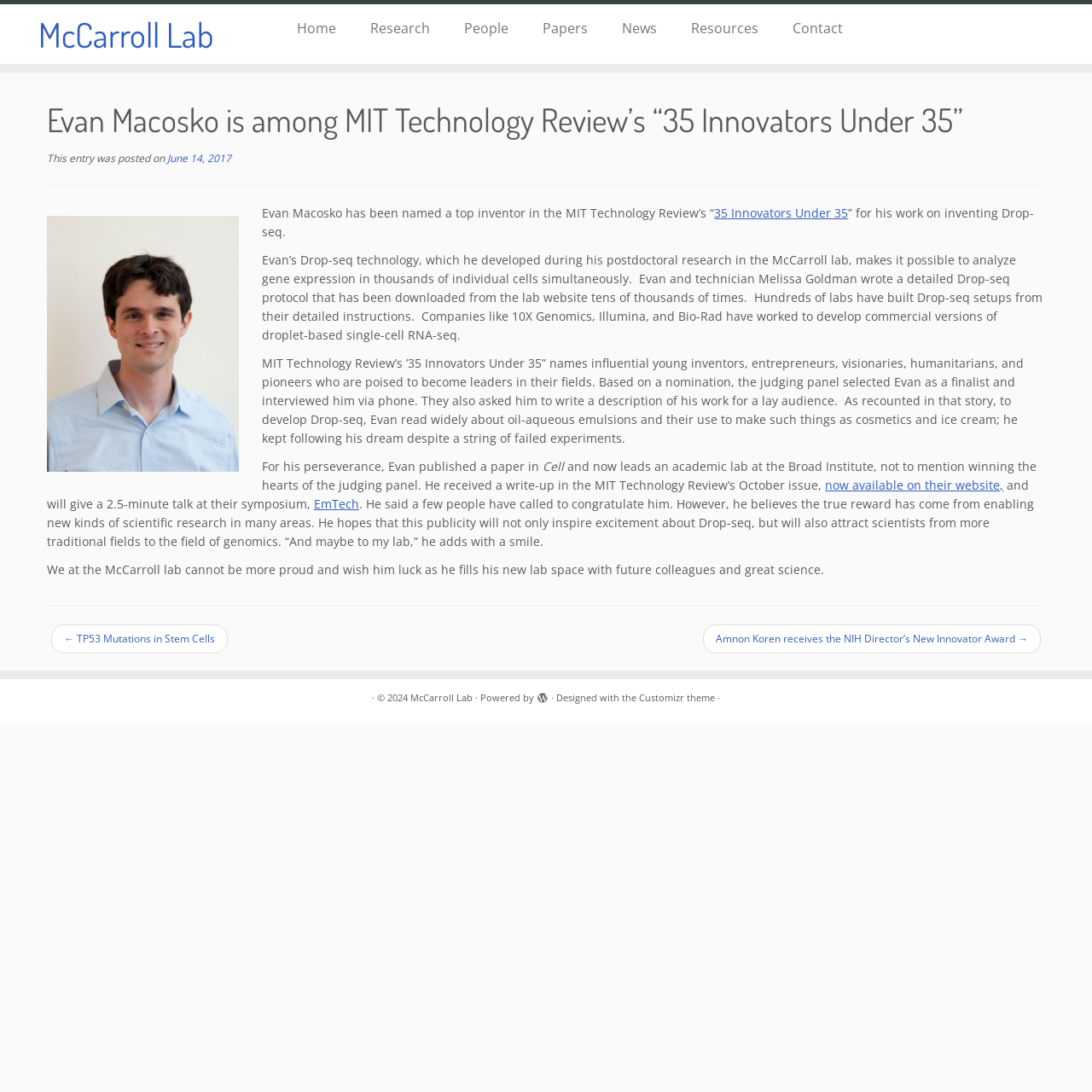What is the name of the event where Evan will give a talk?
Based on the image, provide a one-word or brief-phrase response.

EmTech